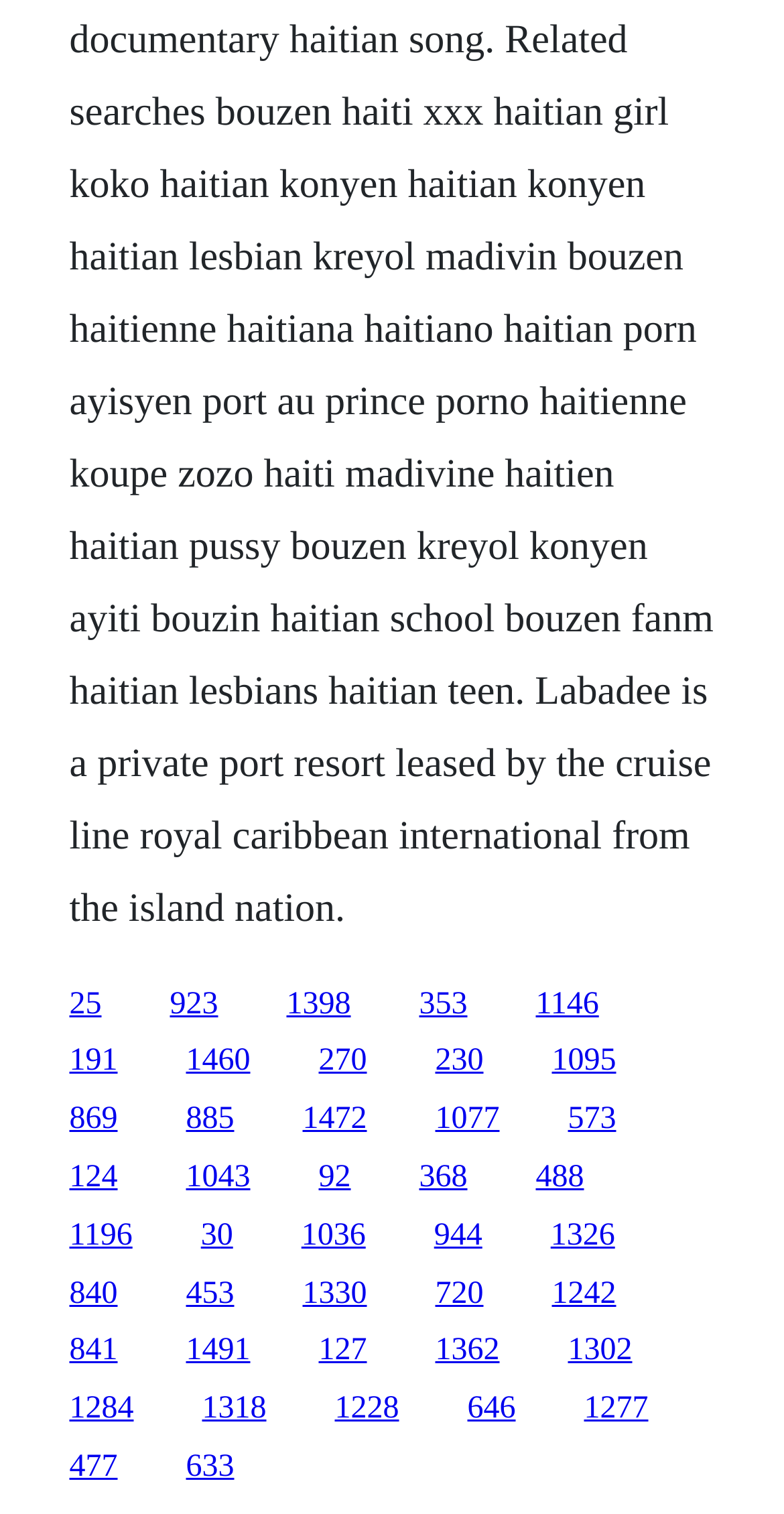Please determine the bounding box coordinates of the element's region to click in order to carry out the following instruction: "click the first link". The coordinates should be four float numbers between 0 and 1, i.e., [left, top, right, bottom].

[0.088, 0.652, 0.129, 0.674]